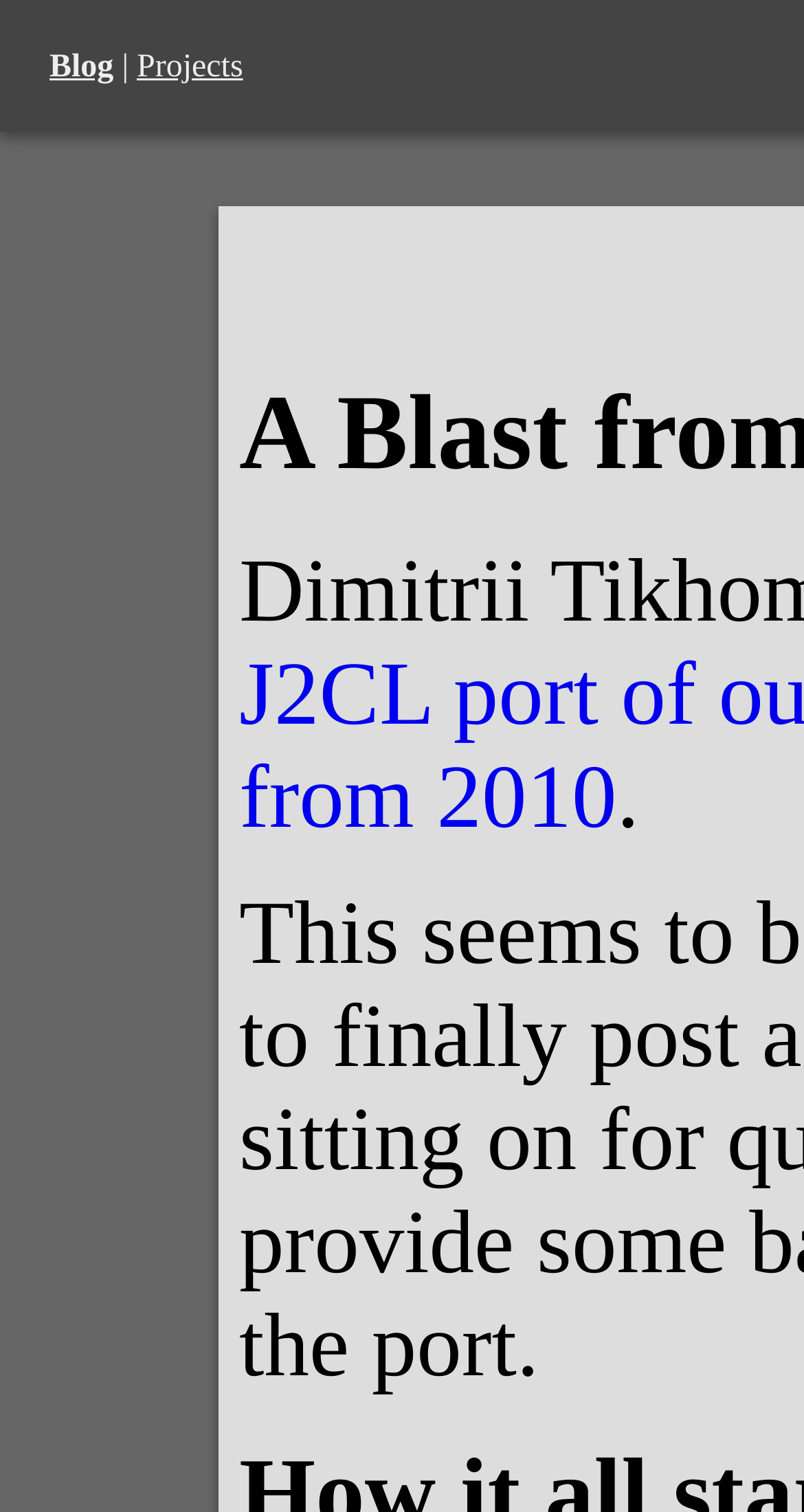Determine which piece of text is the heading of the webpage and provide it.

A Blast from the Past